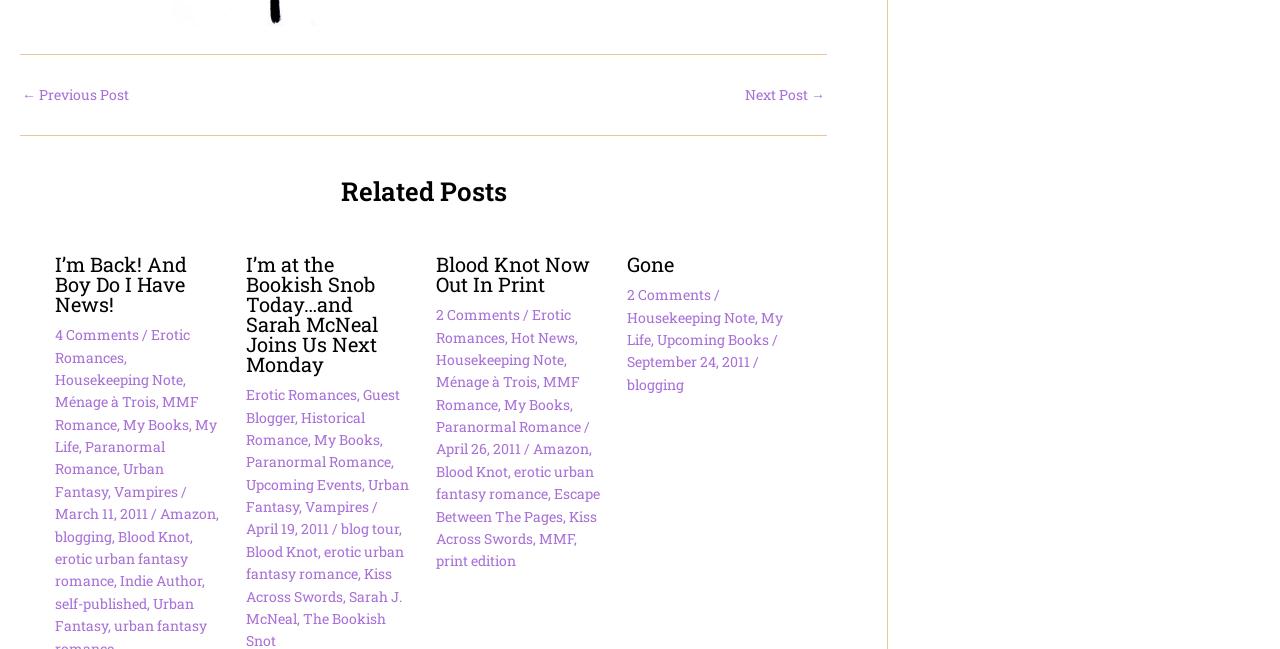What is the next post in the 'Related Posts' section after 'I’m Back! And Boy Do I Have News!'? Please answer the question using a single word or phrase based on the image.

I’m at the Bookish Snob Today…and Sarah McNeal Joins Us Next Monday